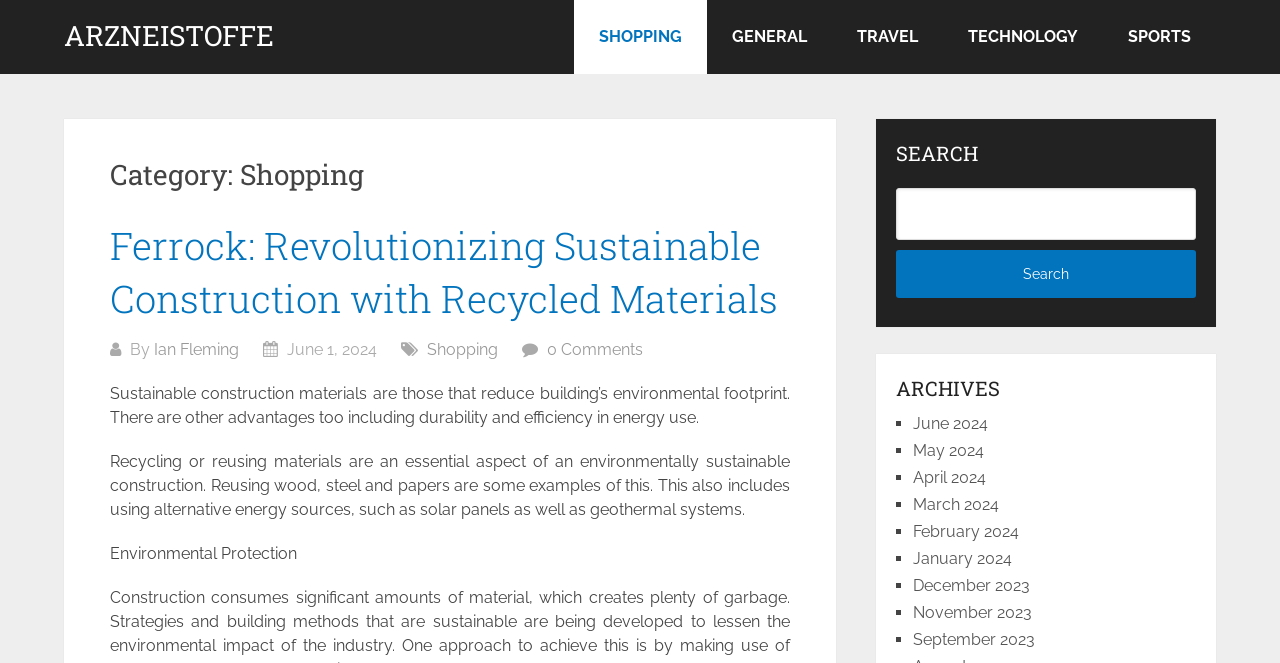Please identify the bounding box coordinates of the area I need to click to accomplish the following instruction: "Go to Shopping category".

[0.334, 0.512, 0.389, 0.541]